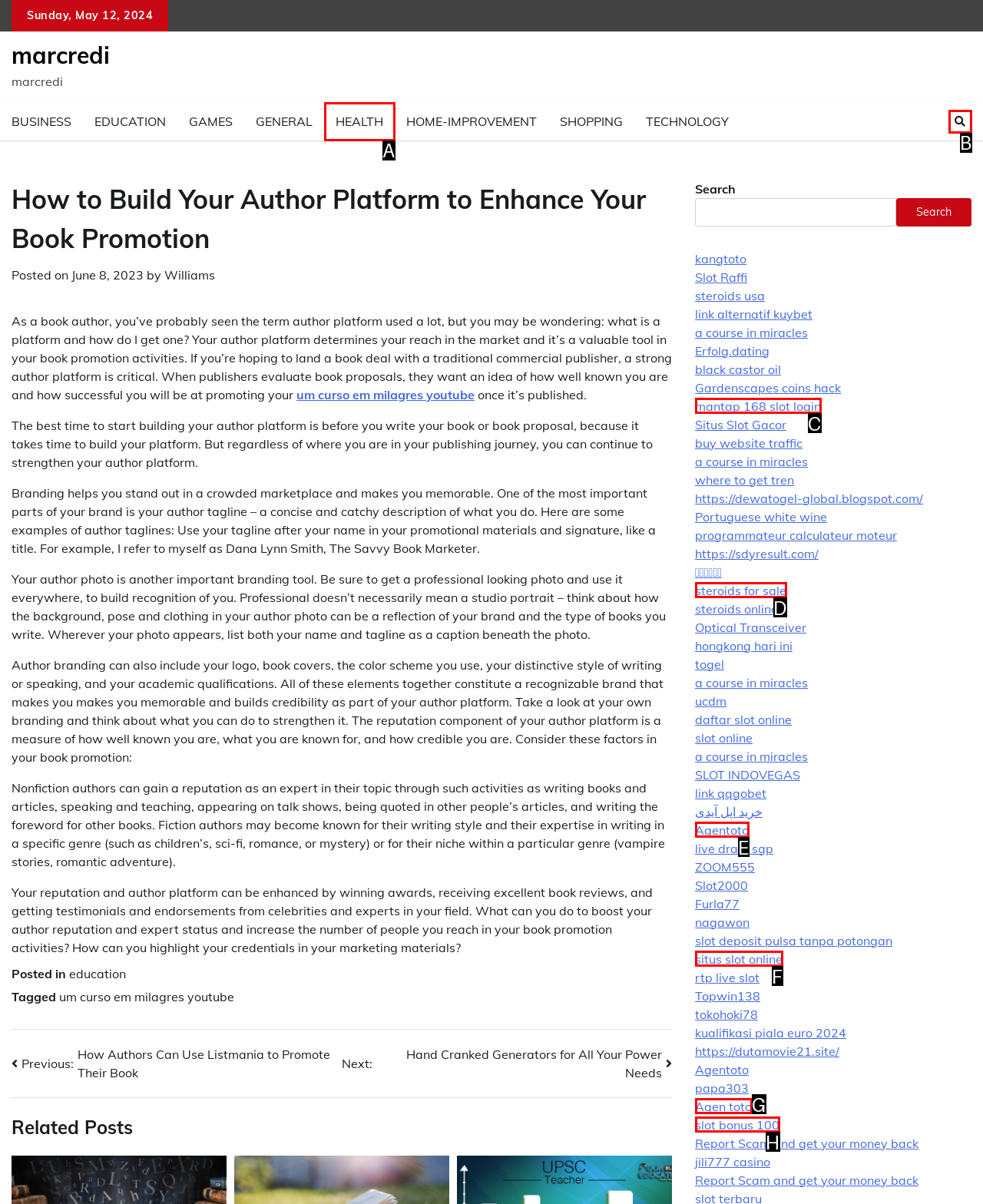Given the description: slot bonus 100, select the HTML element that best matches it. Reply with the letter of your chosen option.

H